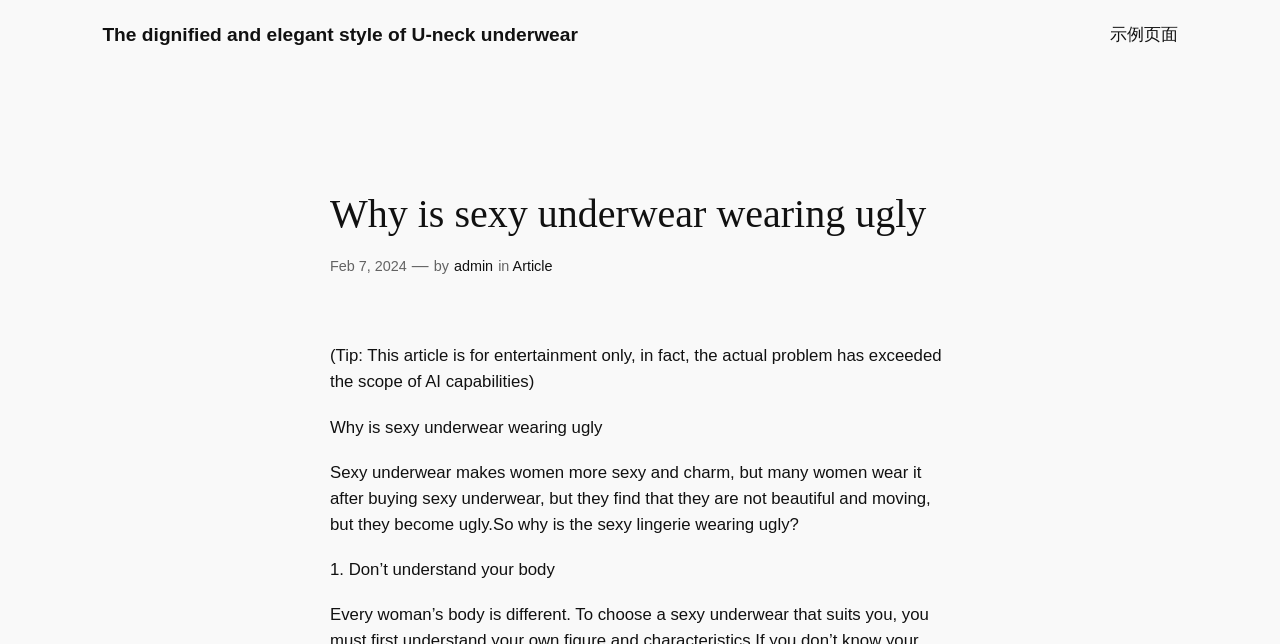Identify the primary heading of the webpage and provide its text.

Why is sexy underwear wearing ugly